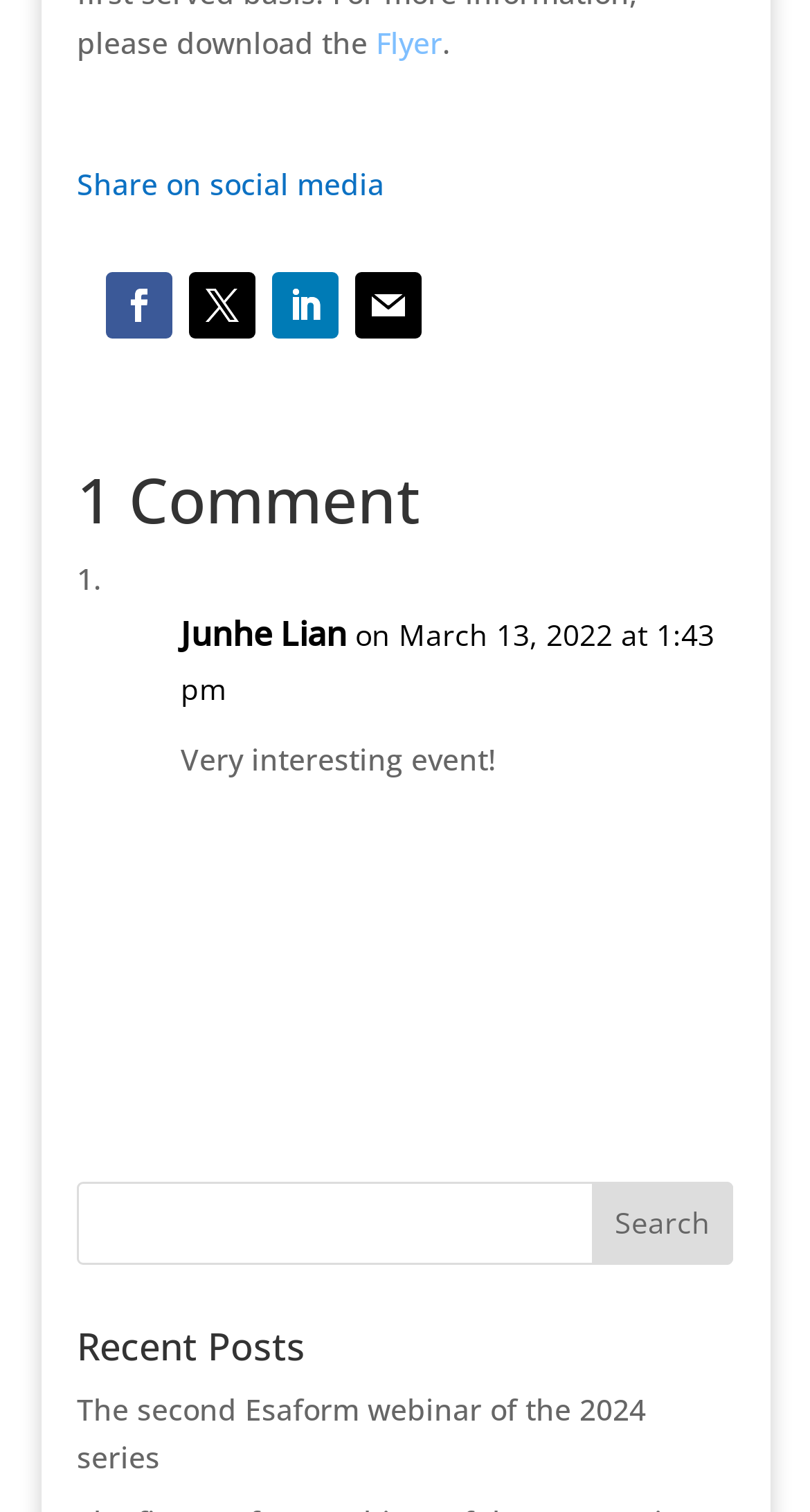Please use the details from the image to answer the following question comprehensively:
How many comments are there on the event?

I looked at the heading above the comment section, which says '1 Comment', indicating that there is only one comment on the event.